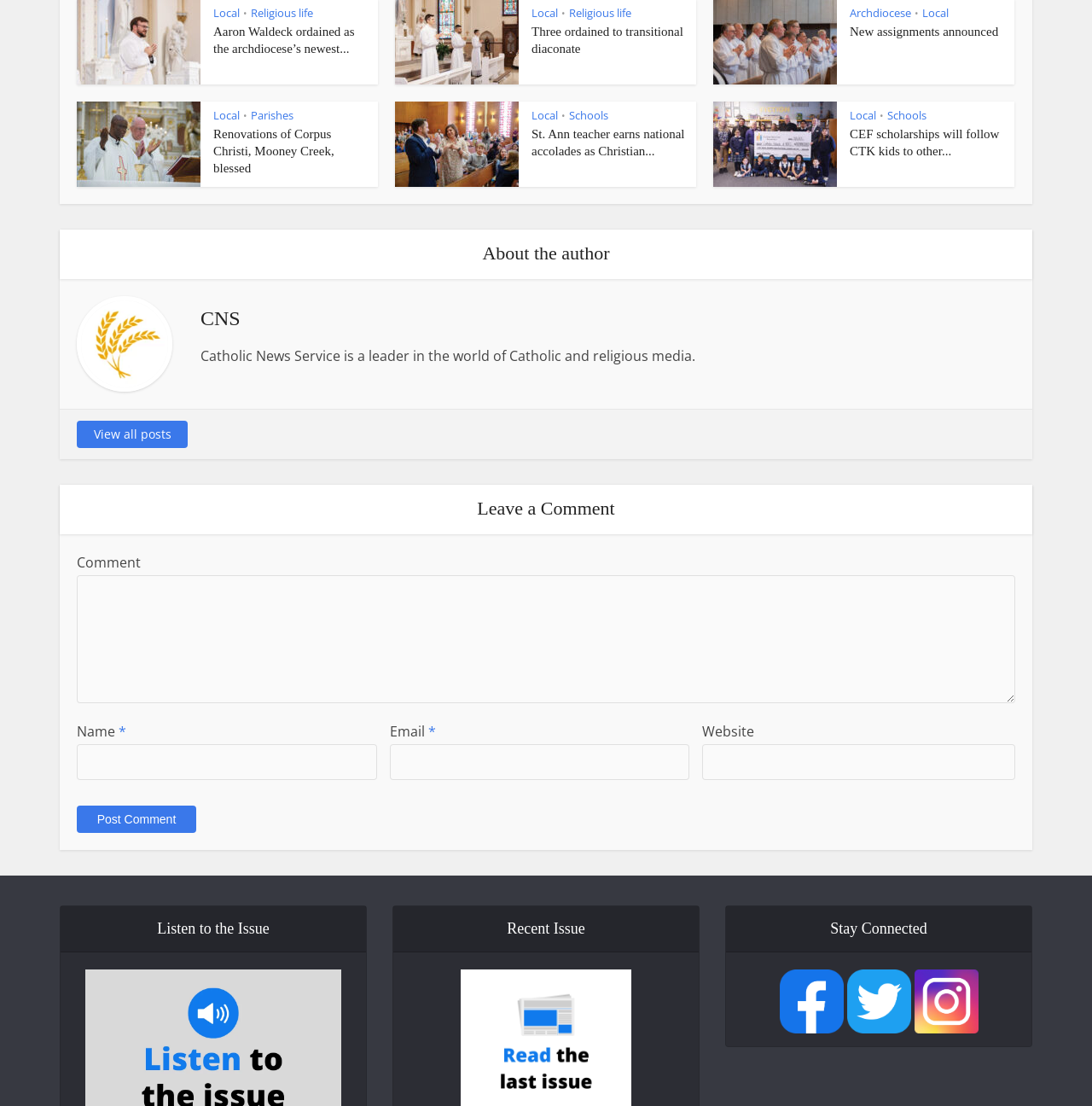Please answer the following question using a single word or phrase: What is the purpose of the textbox with label 'Comment'?

To leave a comment